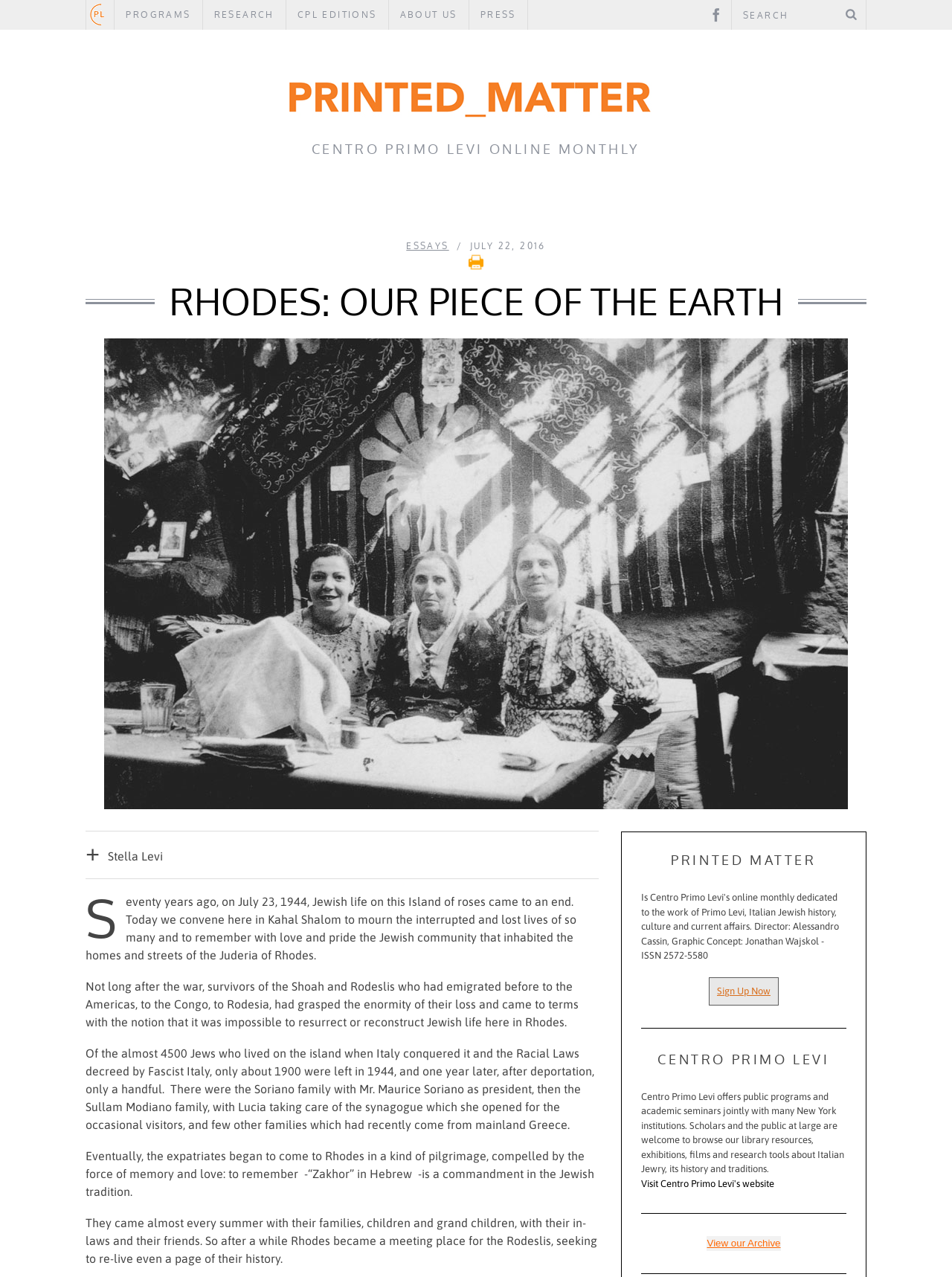What is the search button icon? Analyze the screenshot and reply with just one word or a short phrase.

magnifying glass